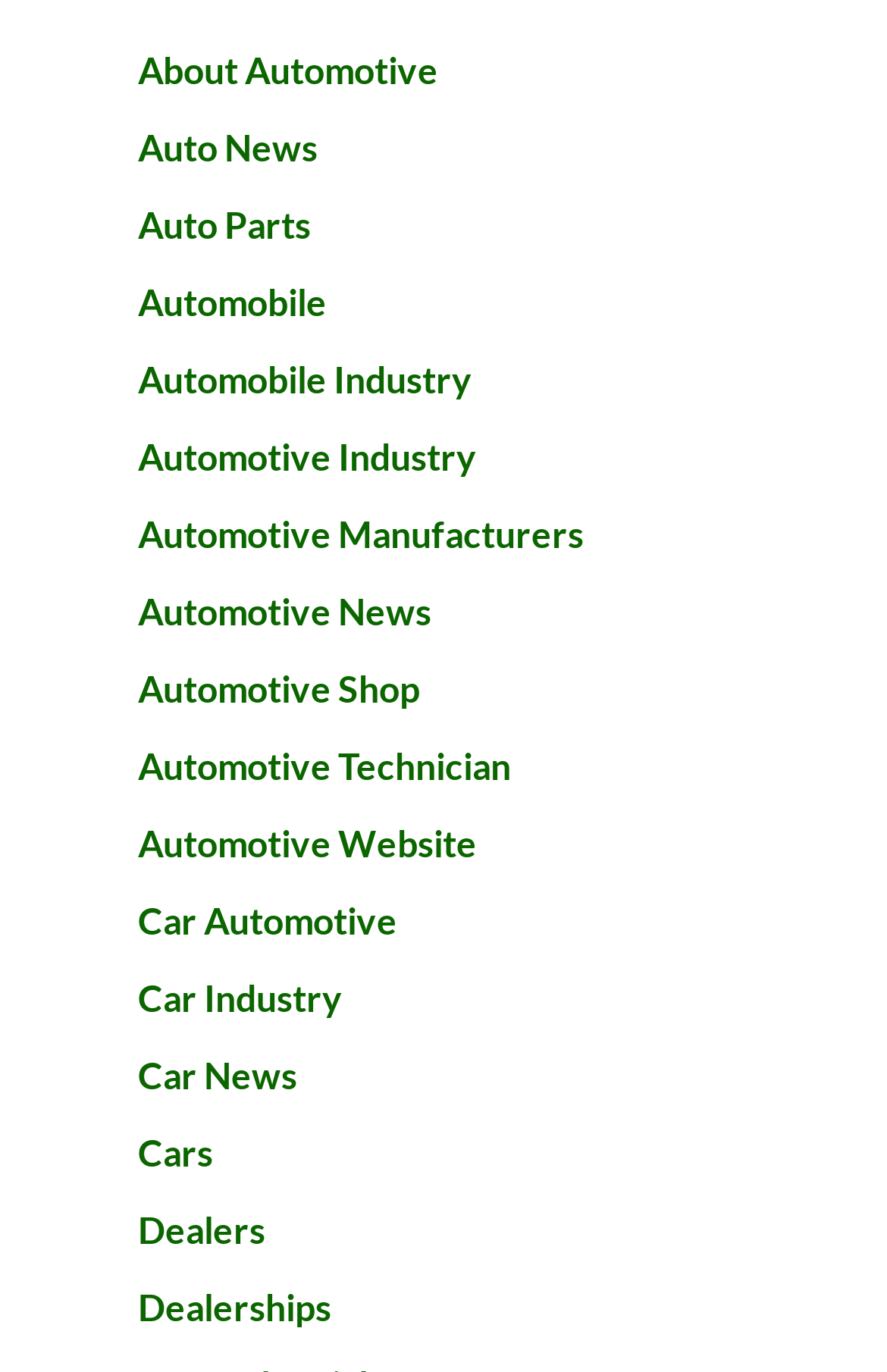Answer the following query with a single word or phrase:
How many links are on the webpage?

17